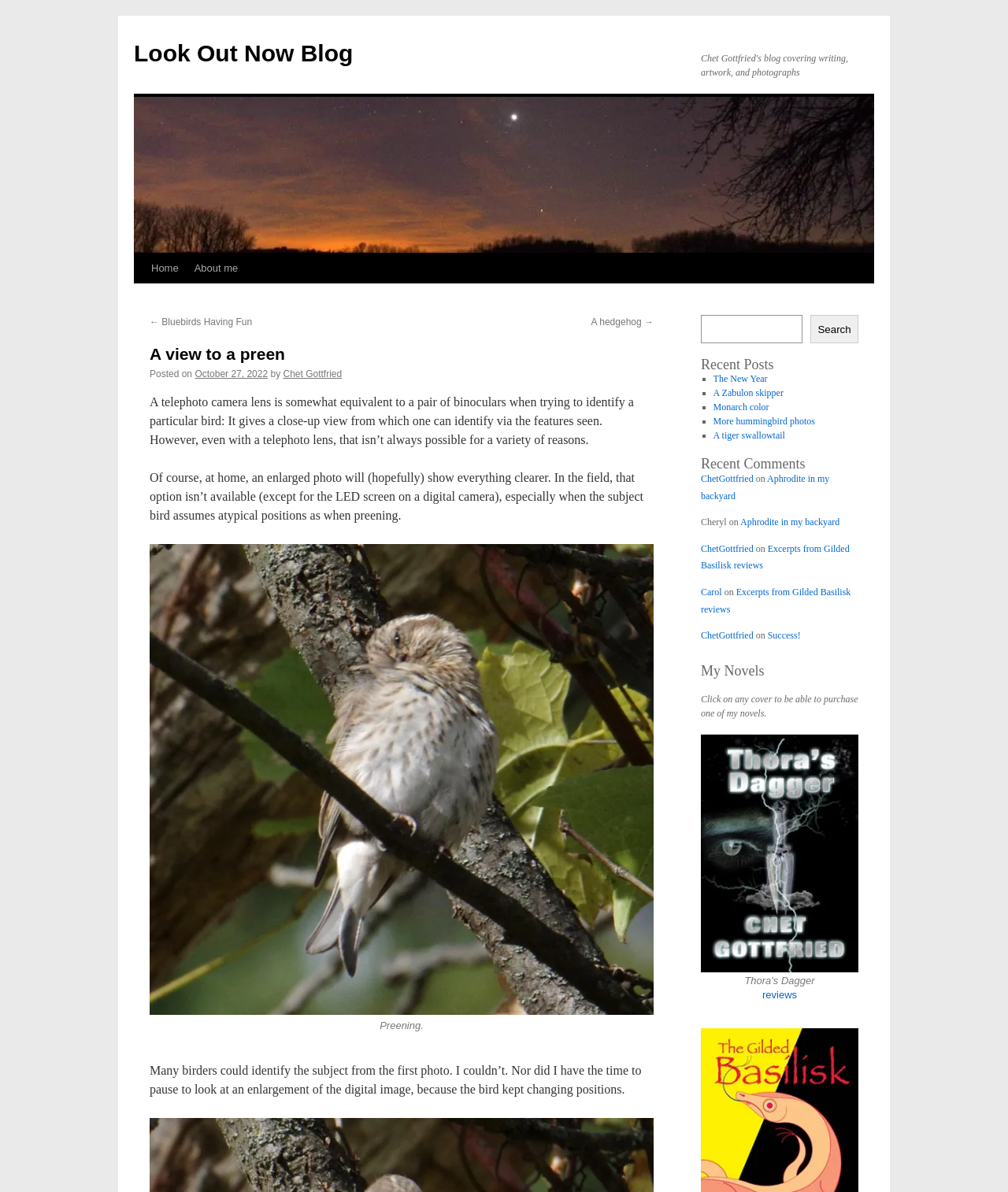Find the bounding box coordinates of the clickable area required to complete the following action: "View the recent post 'The New Year'".

[0.707, 0.313, 0.761, 0.322]